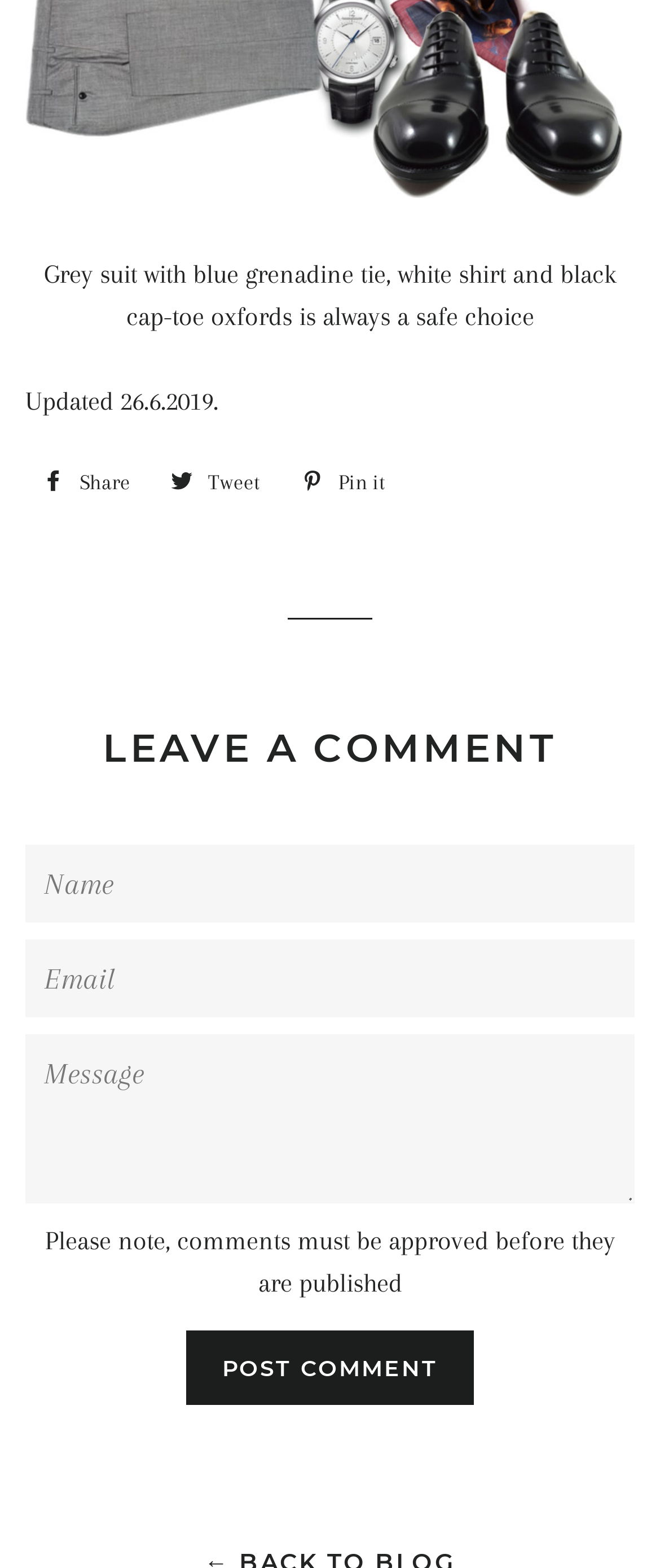Specify the bounding box coordinates of the region I need to click to perform the following instruction: "Click on the 'What to wear for wedding - gray suit with blue grenadine tie and black cap-top oxfords outfit' link". The coordinates must be four float numbers in the range of 0 to 1, i.e., [left, top, right, bottom].

[0.038, 0.111, 0.962, 0.13]